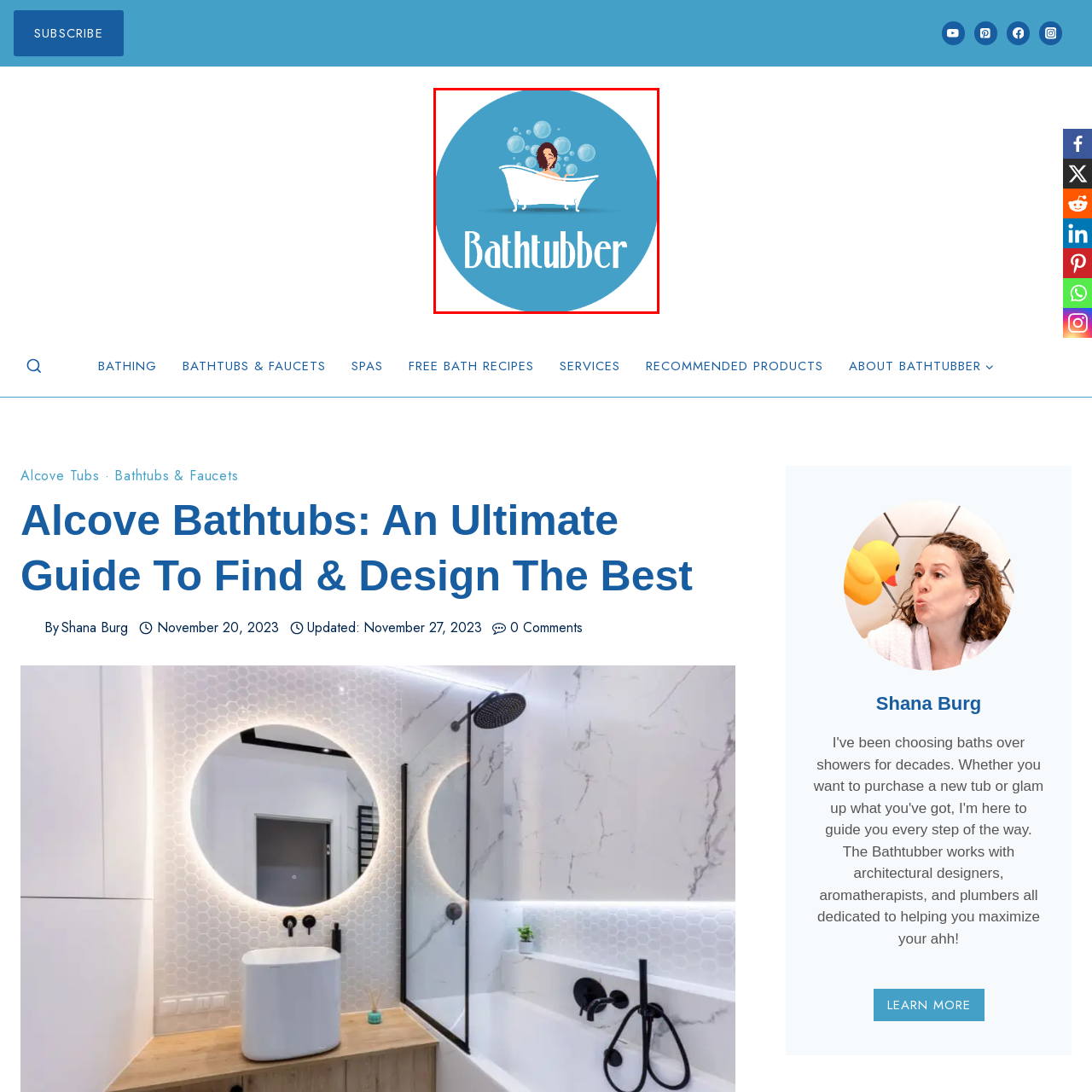What is the font style of the brand name 'Bathtubber'?
Look closely at the image marked with a red bounding box and answer the question with as much detail as possible, drawing from the image.

The caption states that the brand name 'Bathtubber' is 'elegantly displayed in a playful yet stylish font', indicating that the font style is a combination of playful and stylish.